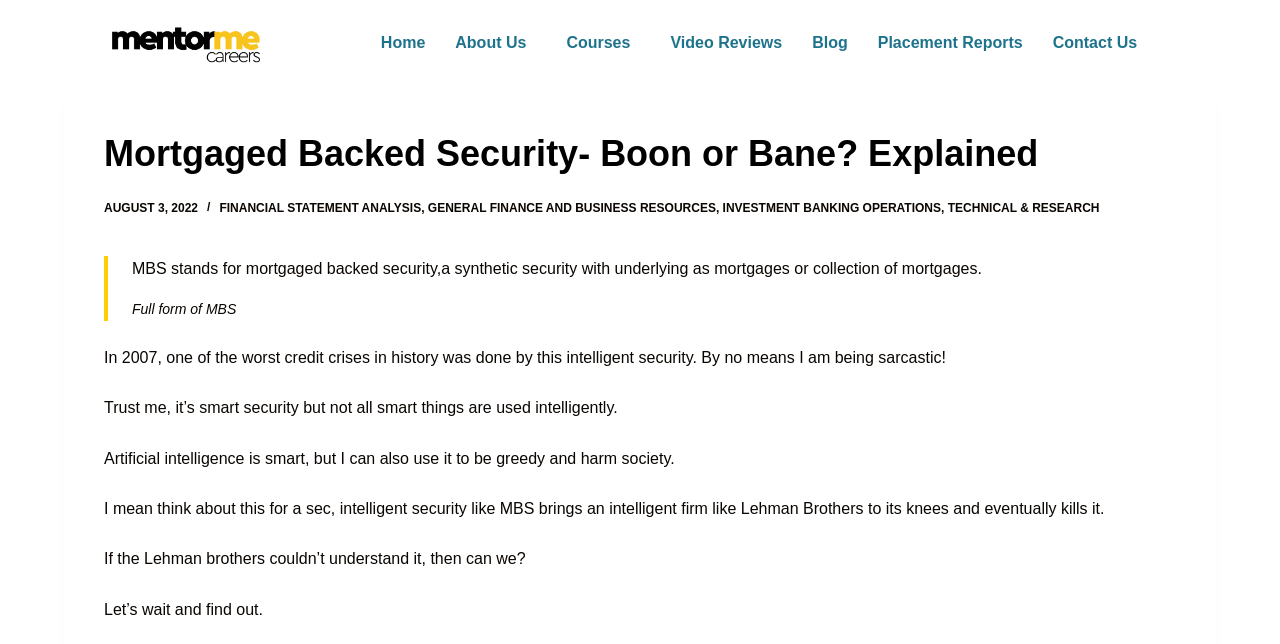Please give a concise answer to this question using a single word or phrase: 
What happened to Lehman Brothers?

It was killed